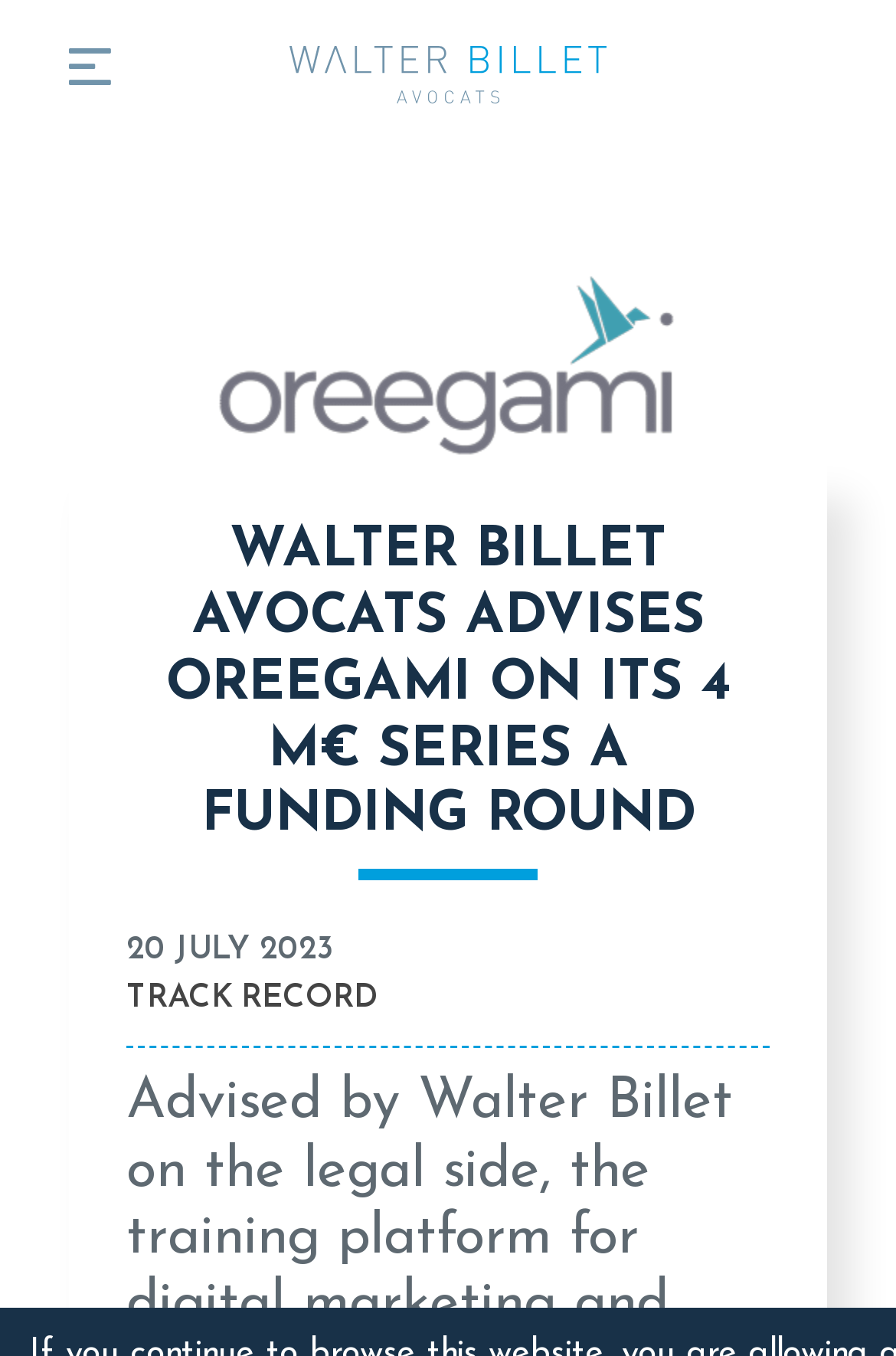Using the element description provided, determine the bounding box coordinates in the format (top-left x, top-left y, bottom-right x, bottom-right y). Ensure that all values are floating point numbers between 0 and 1. Element description: Walter Billet Avocats

[0.323, 0.0, 0.677, 0.076]